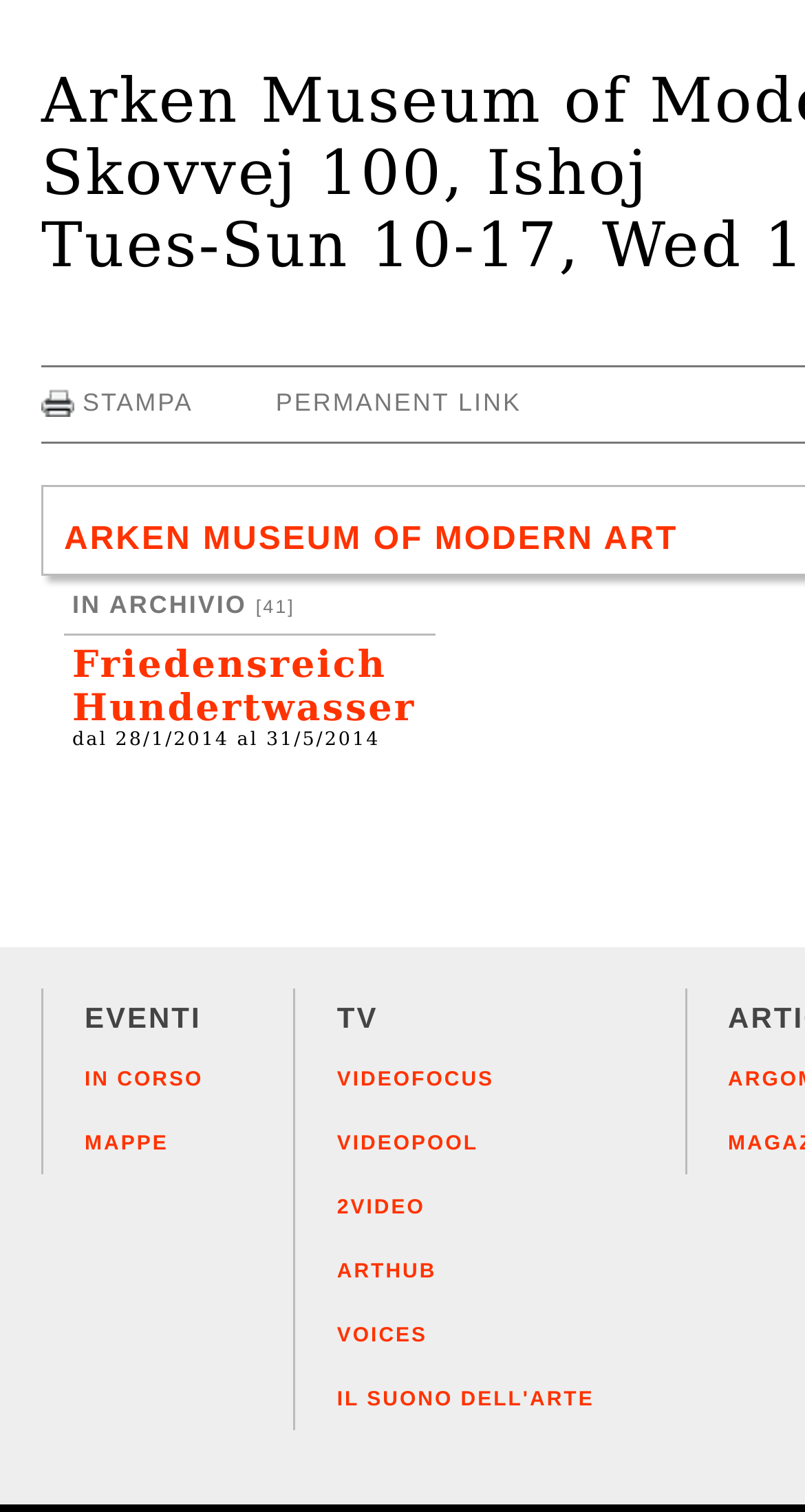Determine the bounding box coordinates for the clickable element to execute this instruction: "view Friedensreich Hundertwasser's page". Provide the coordinates as four float numbers between 0 and 1, i.e., [left, top, right, bottom].

[0.09, 0.426, 0.516, 0.484]